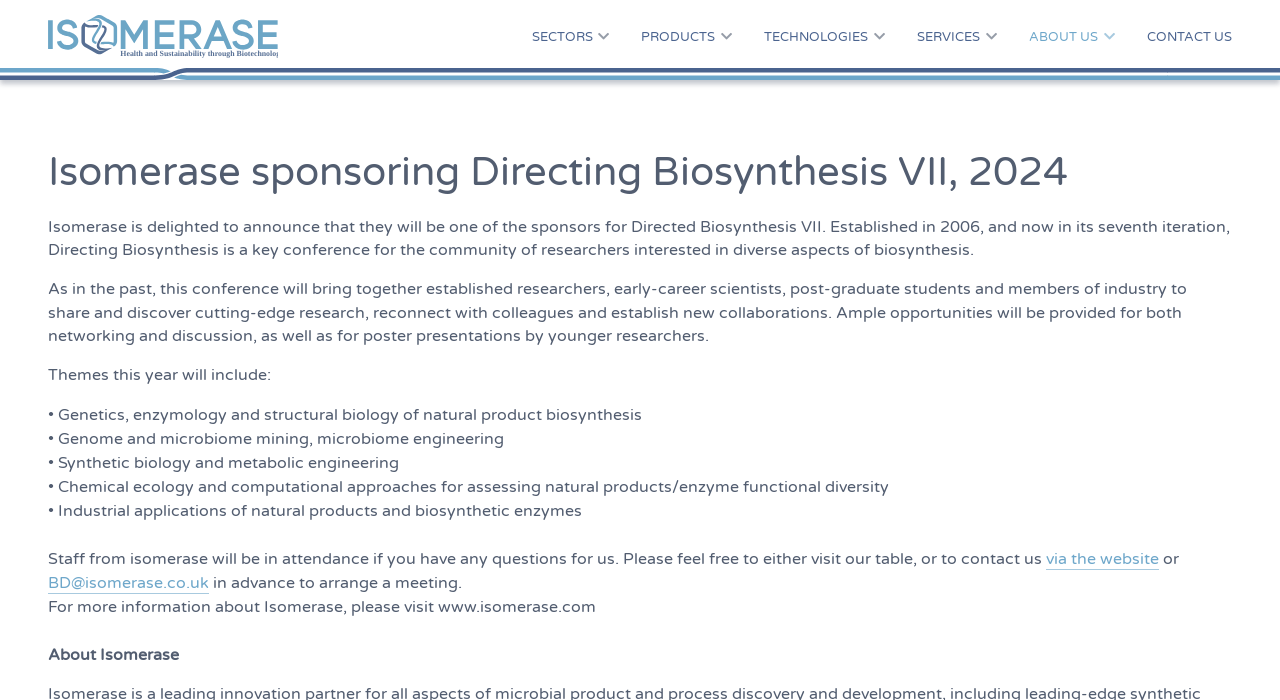Locate the bounding box of the UI element with the following description: "BD@isomerase.co.uk".

[0.038, 0.819, 0.164, 0.849]